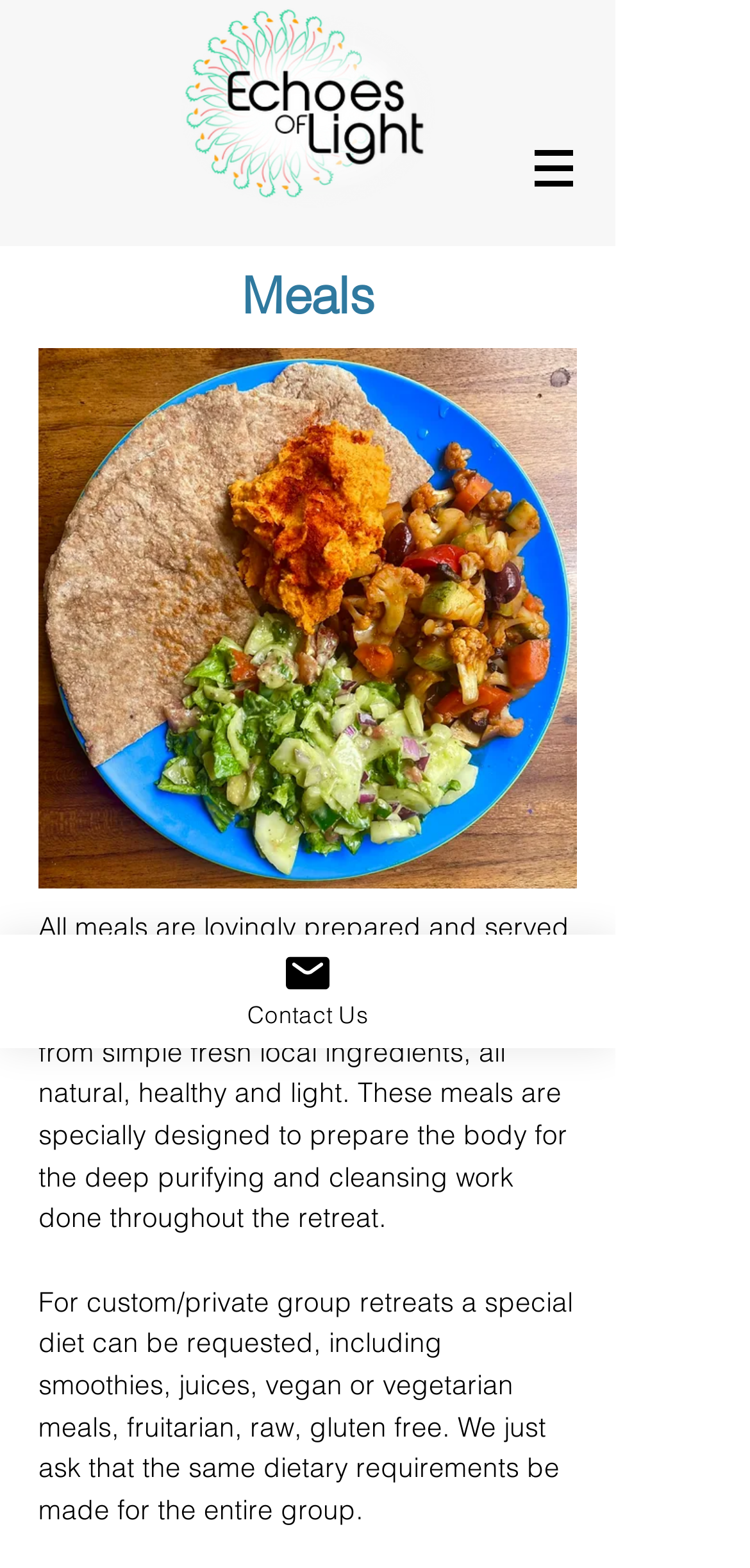Determine the bounding box for the HTML element described here: "Contact Us". The coordinates should be given as [left, top, right, bottom] with each number being a float between 0 and 1.

[0.0, 0.596, 0.821, 0.668]